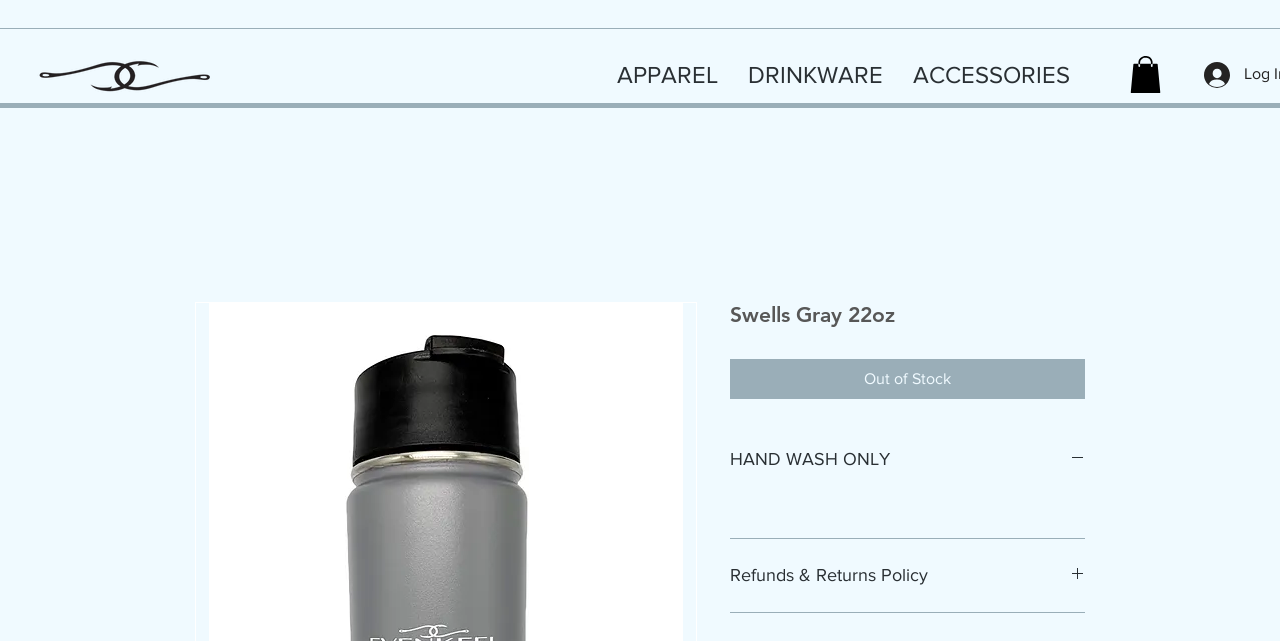How many lid types are available for this product?
Based on the visual content, answer with a single word or a brief phrase.

3